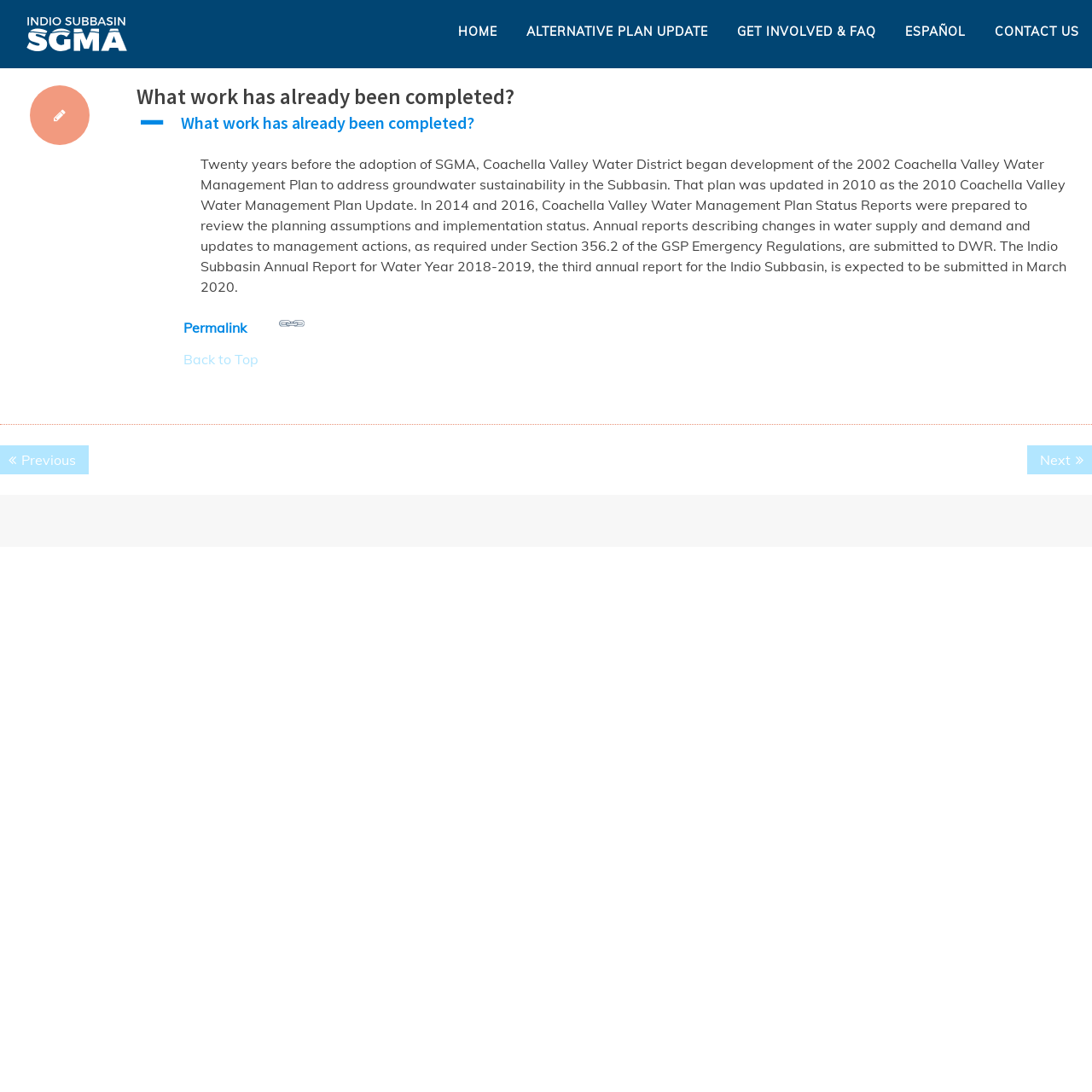Illustrate the webpage's structure and main components comprehensively.

The webpage is about the Indio Subbasin SGMA, specifically discussing the work that has already been completed. At the top left, there is a logo image and a link with the same name, "Indio Subbasin SGMA". Below this, there is a navigation menu with five links: "HOME", "ALTERNATIVE PLAN UPDATE", "GET INVOLVED & FAQ", "ESPAÑOL", and "CONTACT US", which are evenly spaced across the top of the page.

The main content of the page is divided into two sections. The first section has a heading "What work has already been completed?" and a button with the same text. Below this, there is a subheading with the same text, followed by a block of text that describes the work done by Coachella Valley Water District, including the development of the 2002 Coachella Valley Water Management Plan and subsequent updates. This text is accompanied by two links, "Permalink" and "Back to Top", which are positioned at the bottom right of the text block.

The second section is a navigation menu labeled "Posts", which has two links, "Previous post:" and "Next post:", positioned at the bottom left and right of the page, respectively. At the very bottom of the page, there is a footer section with no visible content.